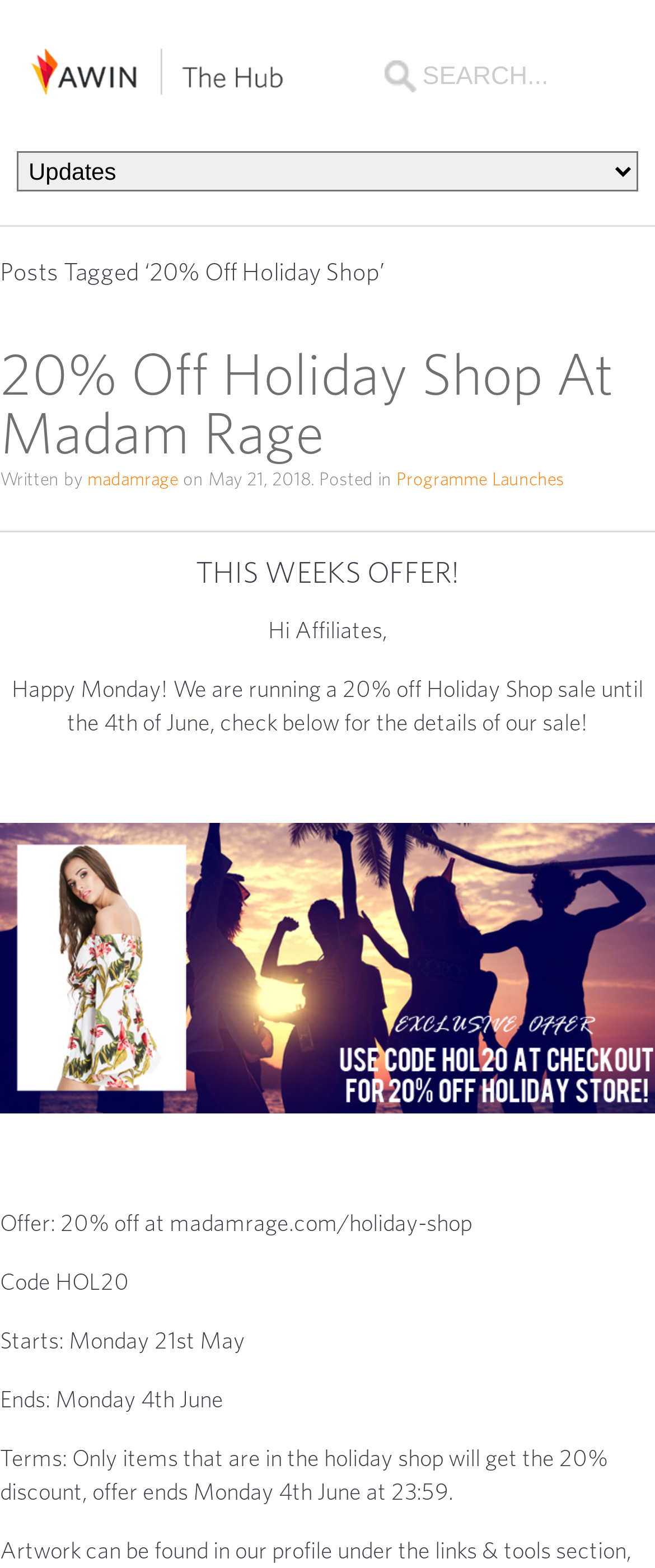What is the primary heading on this webpage?

Posts Tagged ‘20% Off Holiday Shop’